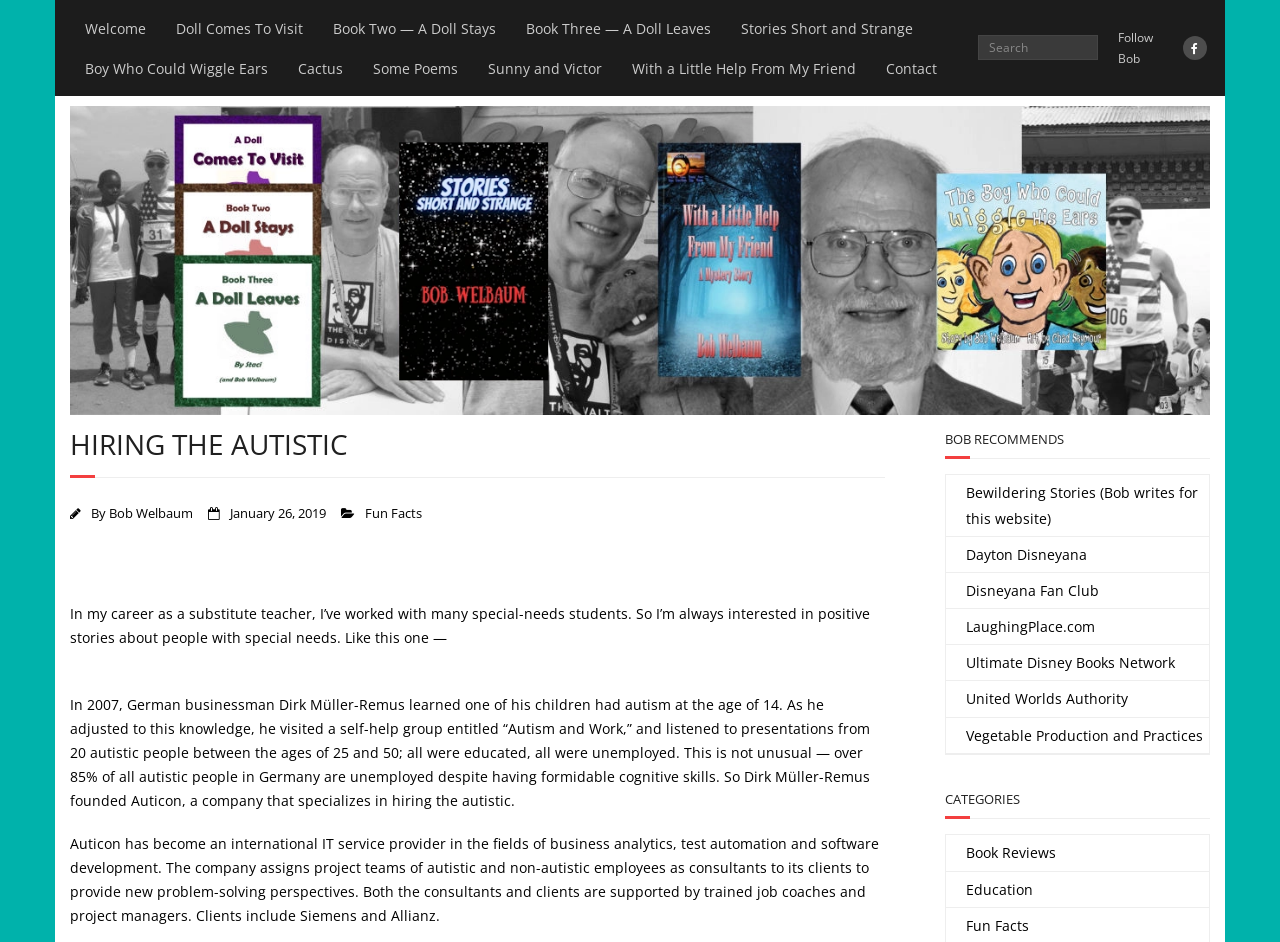Extract the bounding box coordinates of the UI element described: "Vegetable Production and Practices". Provide the coordinates in the format [left, top, right, bottom] with values ranging from 0 to 1.

[0.739, 0.762, 0.94, 0.799]